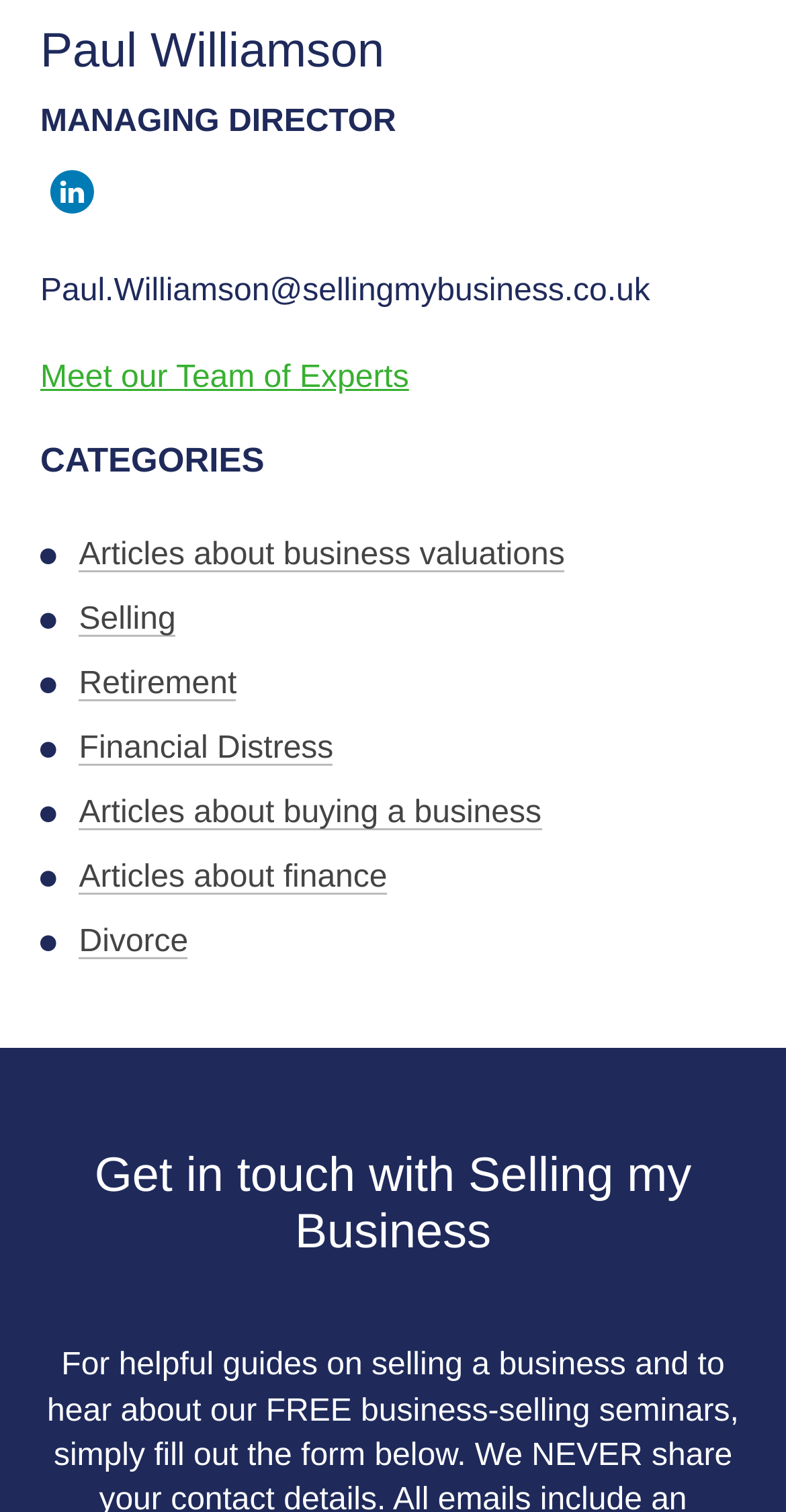What is the name of the managing director?
Based on the screenshot, provide a one-word or short-phrase response.

Paul Williamson